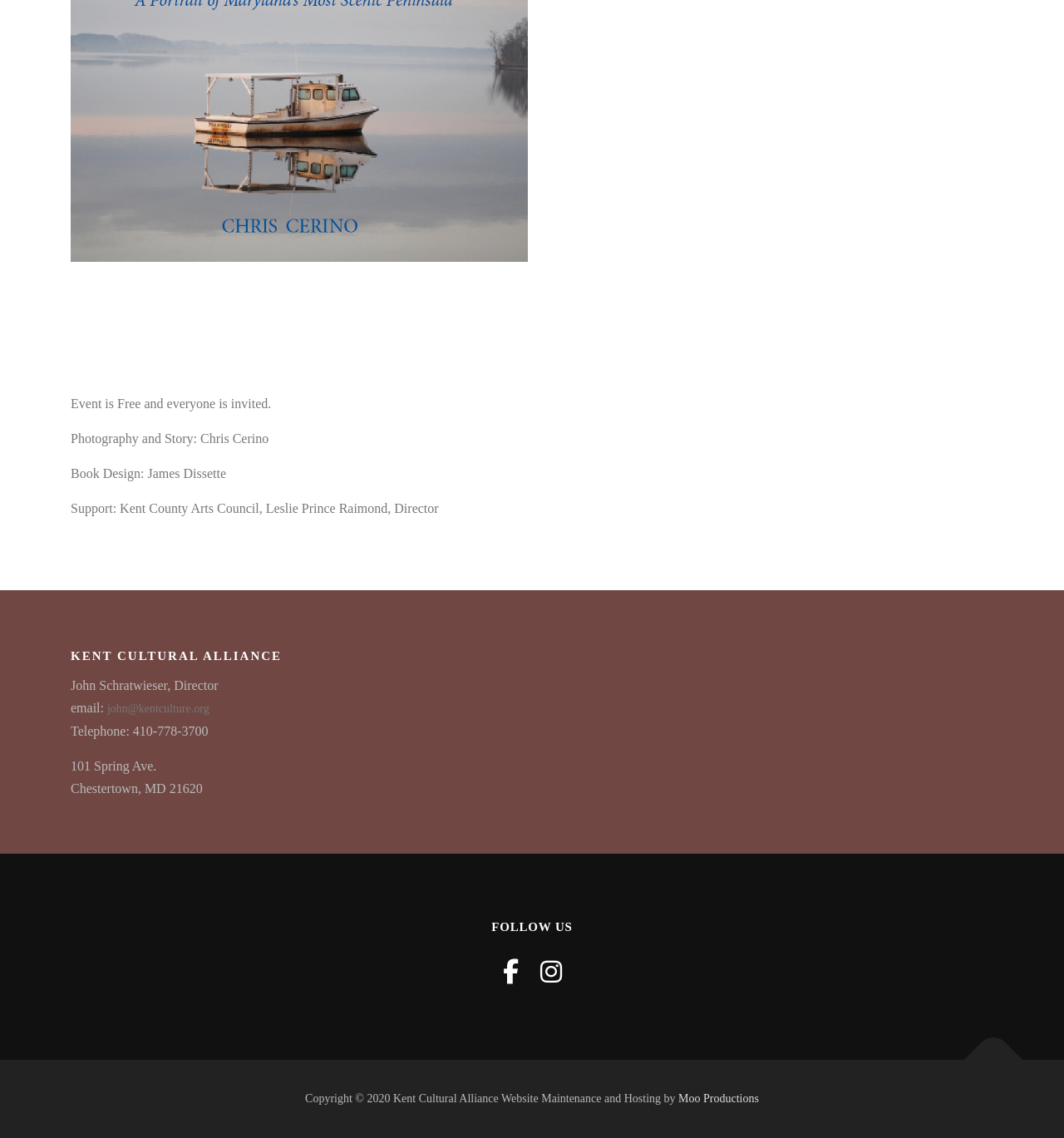Please respond to the question using a single word or phrase:
What is the address of the Kent Cultural Alliance?

101 Spring Ave., Chestertown, MD 21620